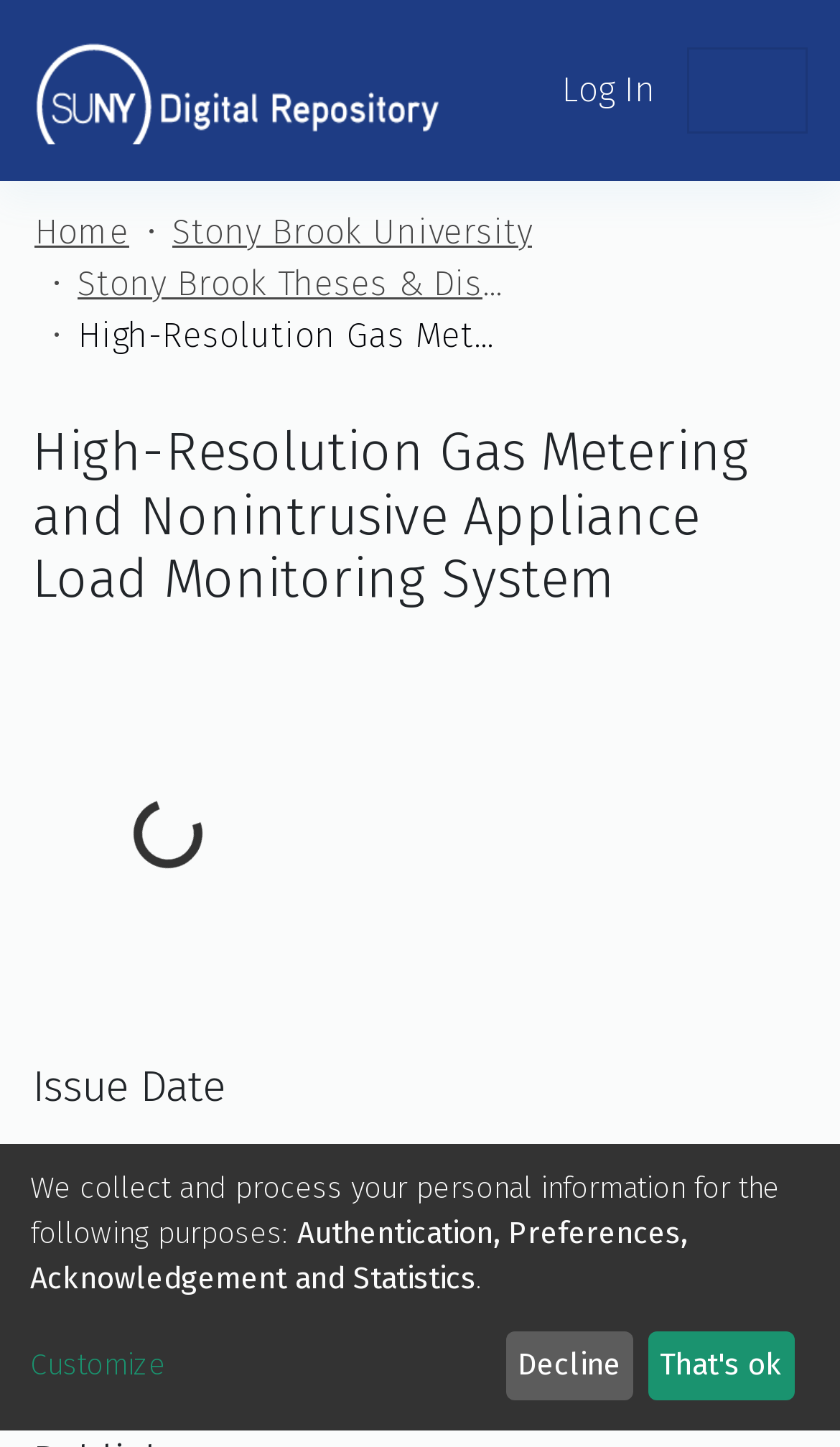Give the bounding box coordinates for the element described by: "That's ok".

[0.771, 0.92, 0.946, 0.968]